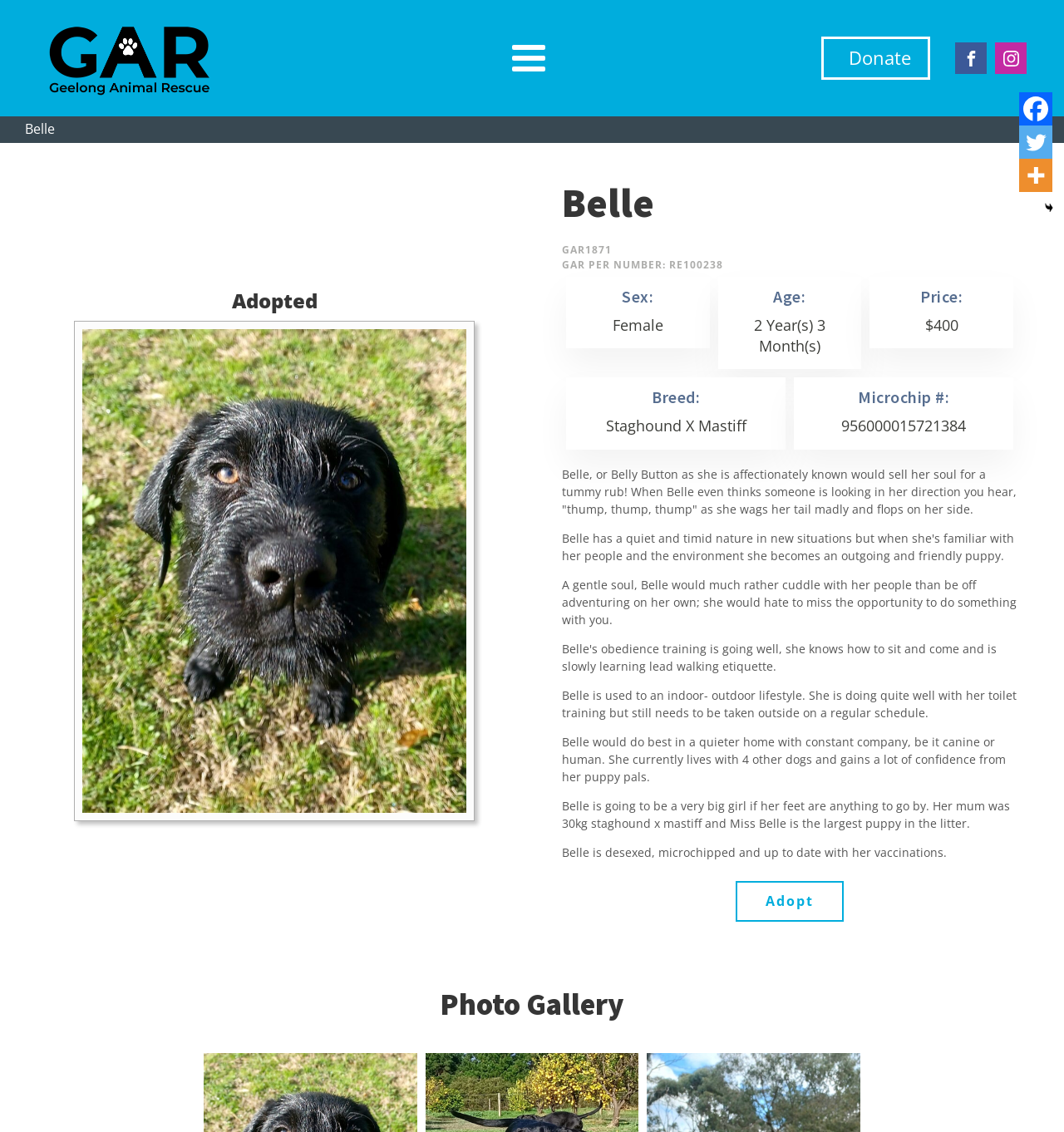Given the element description alt="Blue Squid Learning", specify the bounding box coordinates of the corresponding UI element in the format (top-left x, top-left y, bottom-right x, bottom-right y). All values must be between 0 and 1.

None